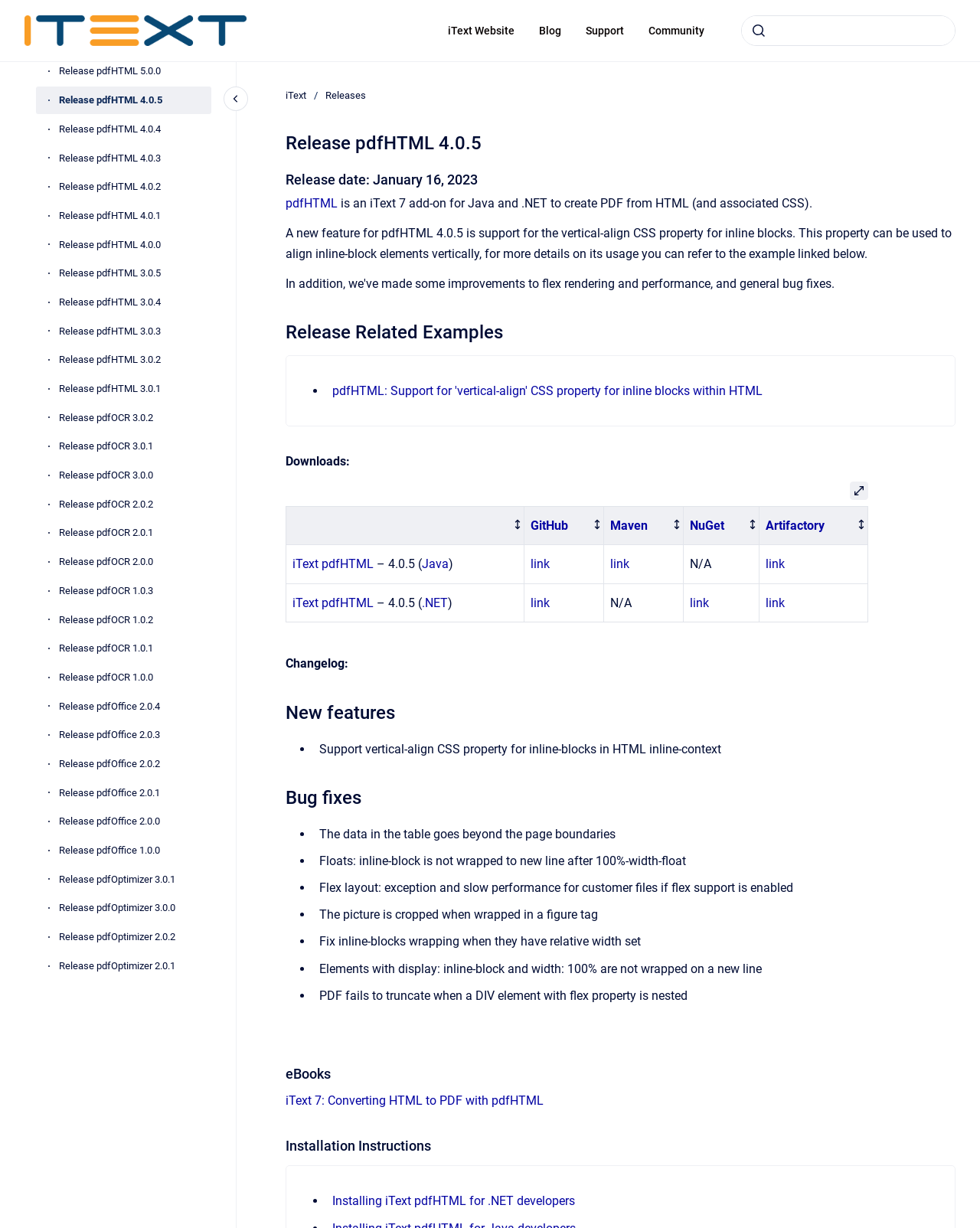Please identify the bounding box coordinates of the area that needs to be clicked to follow this instruction: "Close navigation".

[0.228, 0.07, 0.253, 0.09]